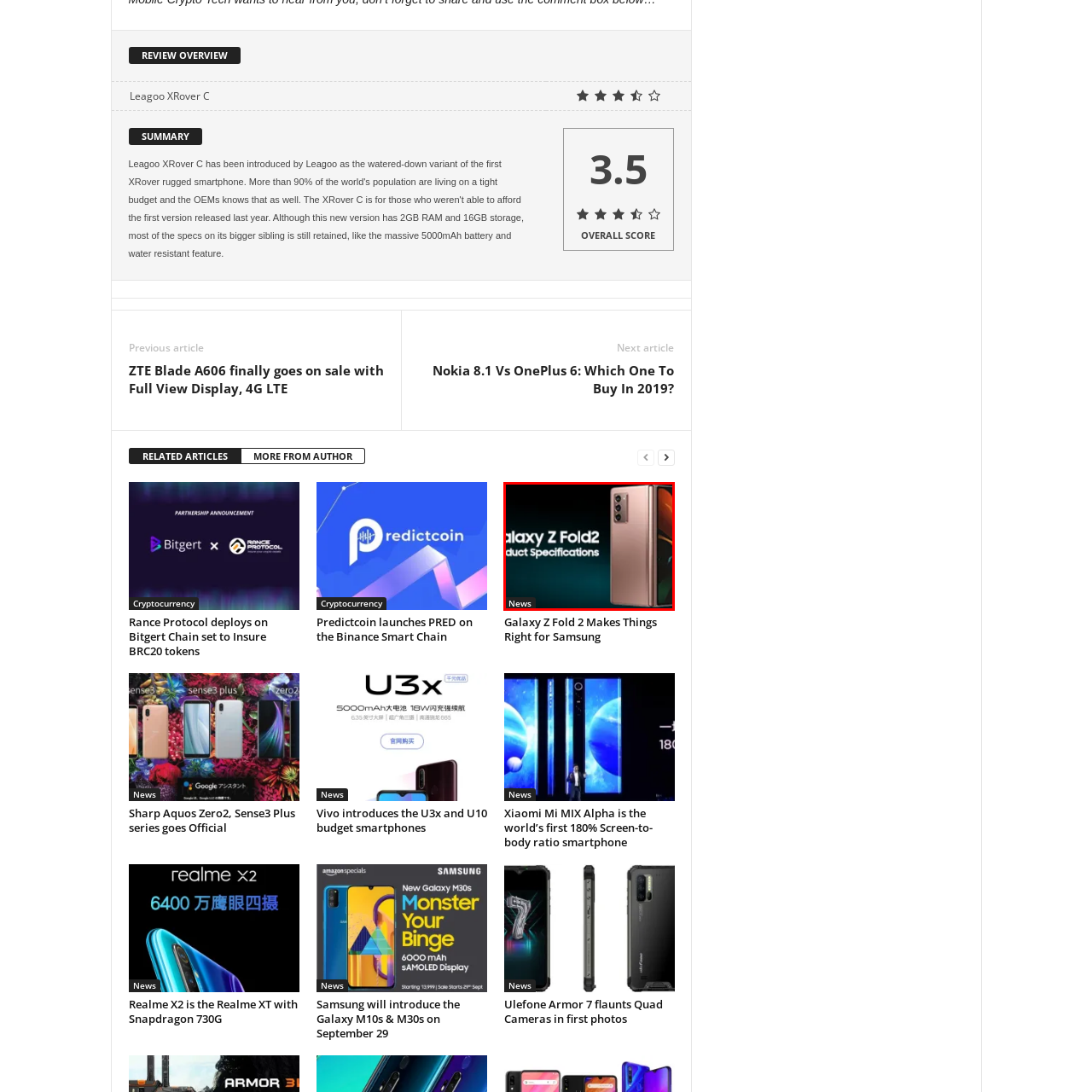Direct your attention to the section outlined in red and answer the following question with a single word or brief phrase: 
What is the background of the image?

Subtle gradient